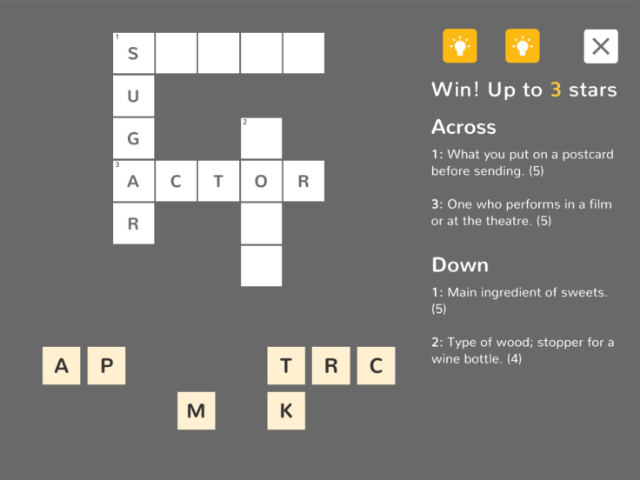Explain the image with as much detail as possible.

The image presents a colorful crossword puzzle interface against a gray background, designed for an engaging word game. The crossword grid is partially filled, featuring the words "SUGAR" and "ACTOR," with both horizontal and vertical clues. Below the grid, players are provided with letter tiles "A," "P," "M," "T," "R," "C," and "K" that can be used to complete the puzzle.

To the right of the grid, there are two hints represented by light bulb icons, emphasizing assistance for players as they solve the crossword. At the top, a box indicates that players can win up to three stars, rewarding their progress. The clues listed for "Across" and "Down" challenge players with questions like "What you put on a postcard before sending" and "Main ingredient of sweets," making this a playful and intellectually stimulating experience.